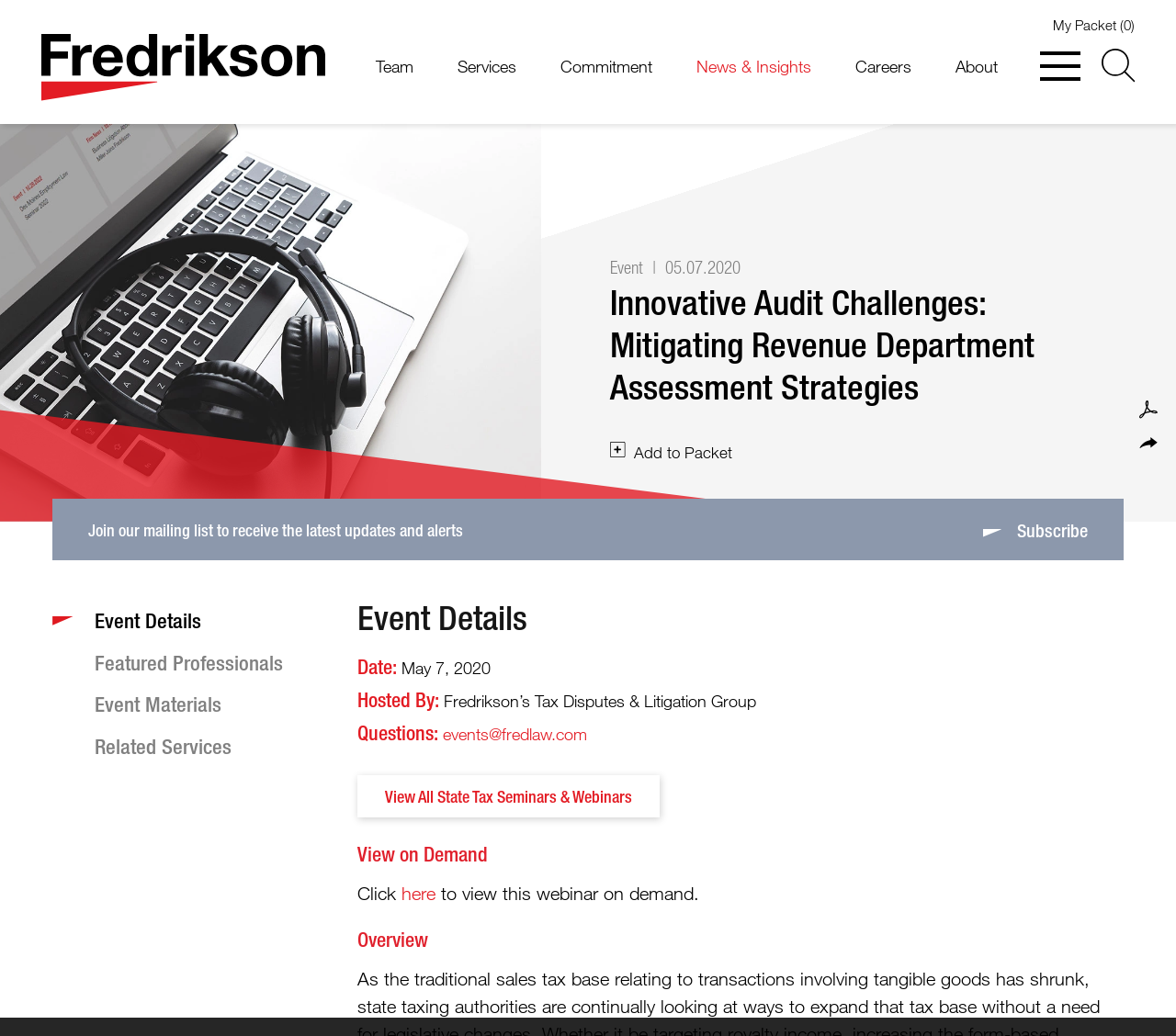What is the topic of the webinar?
From the details in the image, answer the question comprehensively.

I found the answer by looking at the title of the webpage, which is 'Innovative Audit Challenges: Mitigating Revenue Department Assessment Strategies', and it seems to be the topic of the webinar.